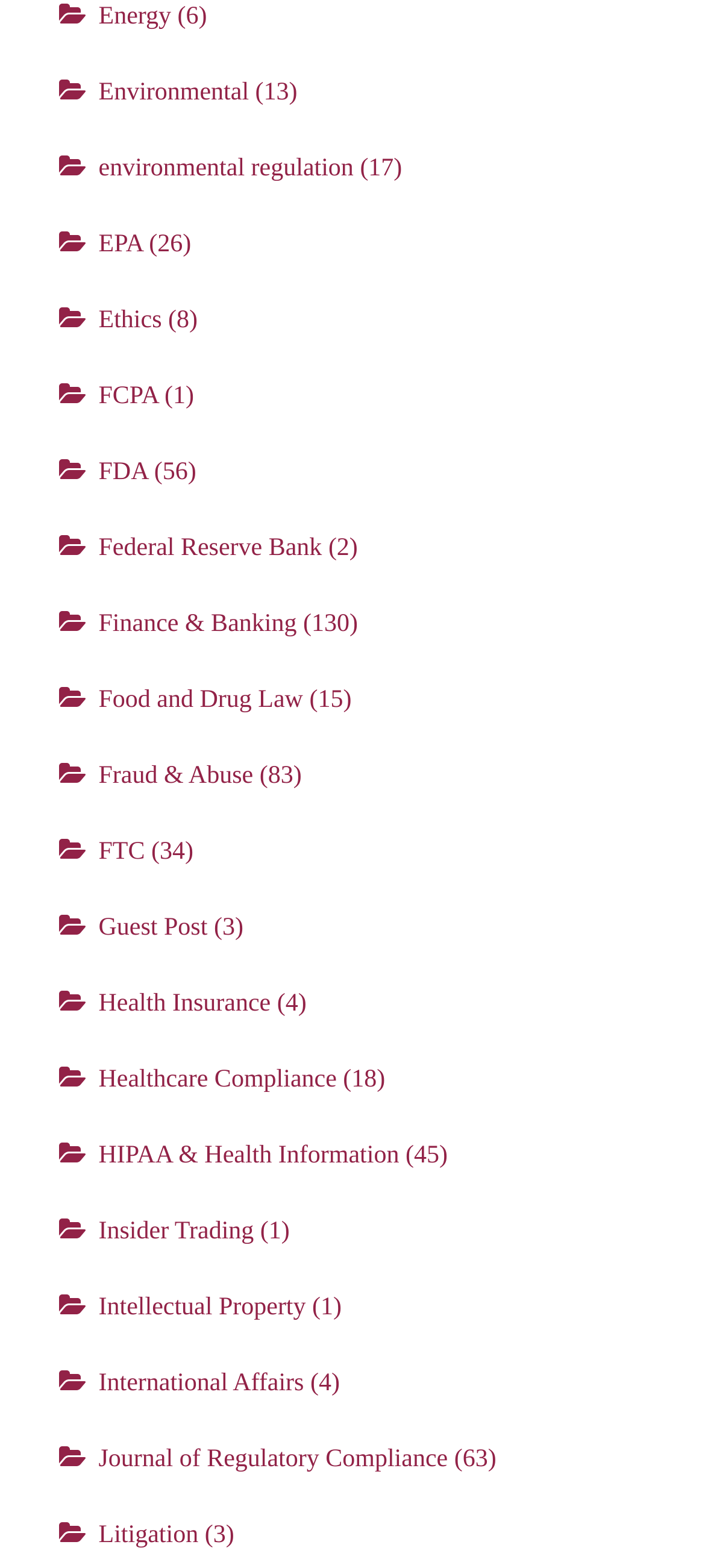Answer this question using a single word or a brief phrase:
How many links are on this webpage?

31